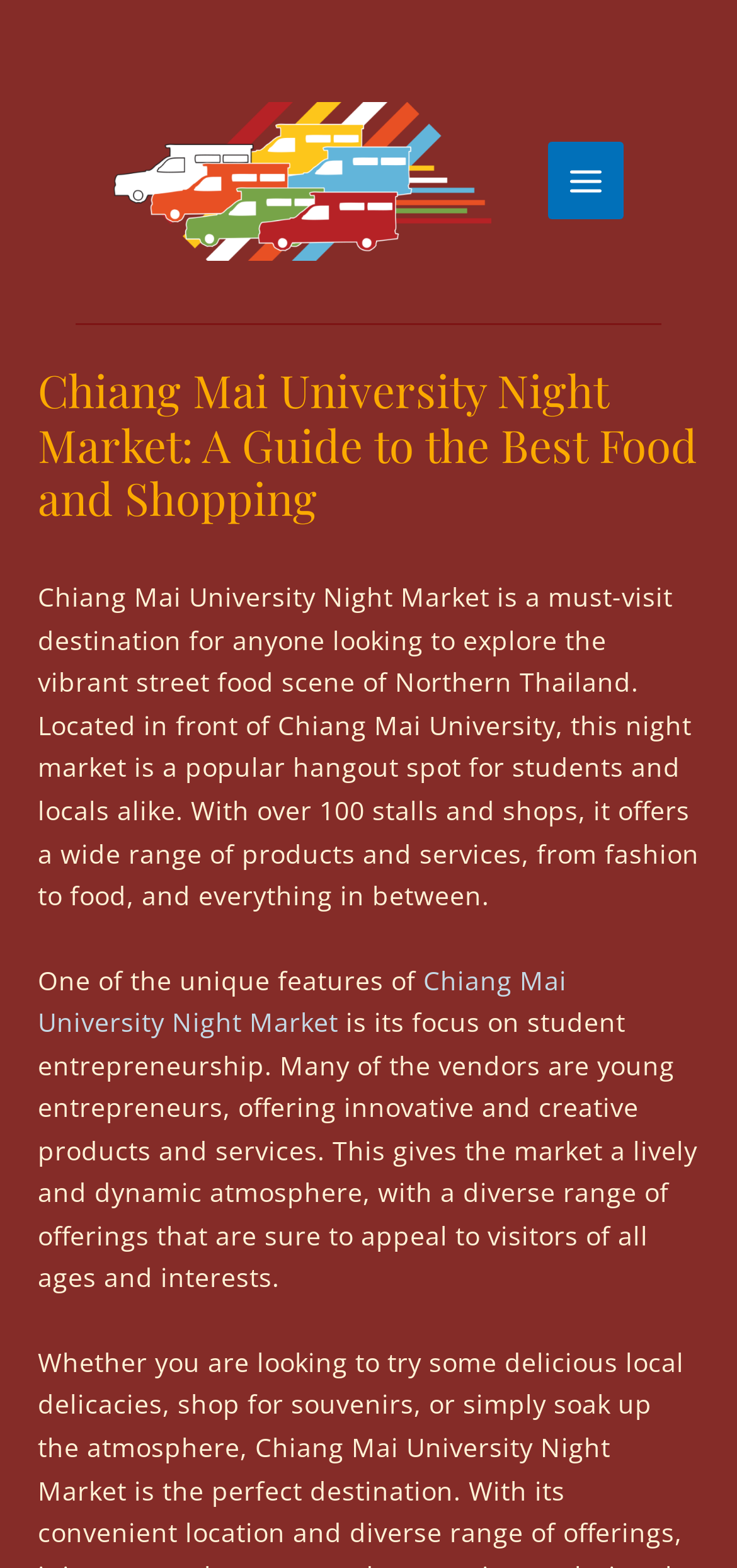What is the focus of Chiang Mai University Night Market?
Please respond to the question with a detailed and thorough explanation.

The focus of Chiang Mai University Night Market can be found in the third paragraph of the webpage, which states 'One of the unique features of Chiang Mai University Night Market is its focus on student entrepreneurship.'